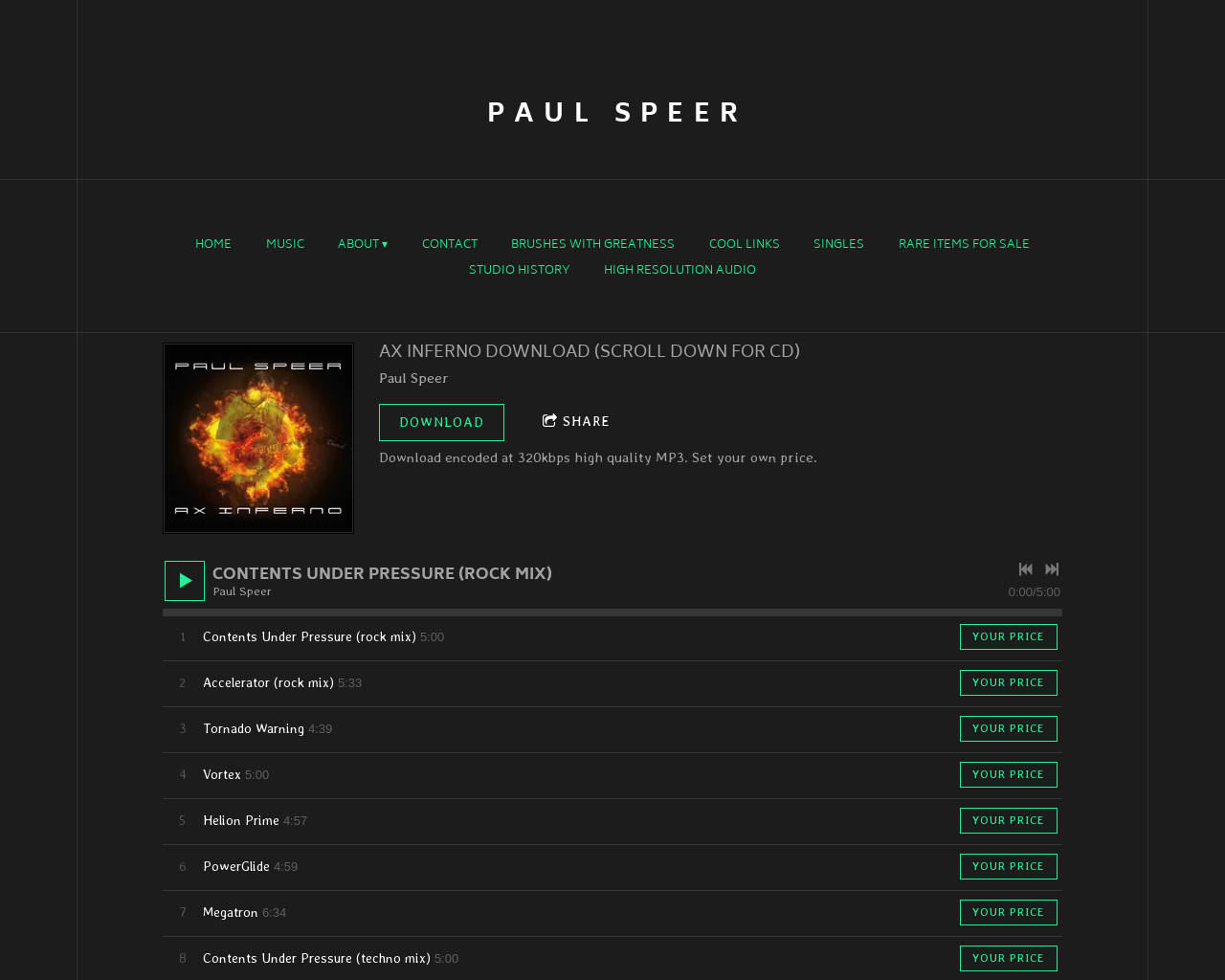Please identify the bounding box coordinates of the area that needs to be clicked to follow this instruction: "Share the Ax Inferno album".

[0.443, 0.412, 0.514, 0.448]